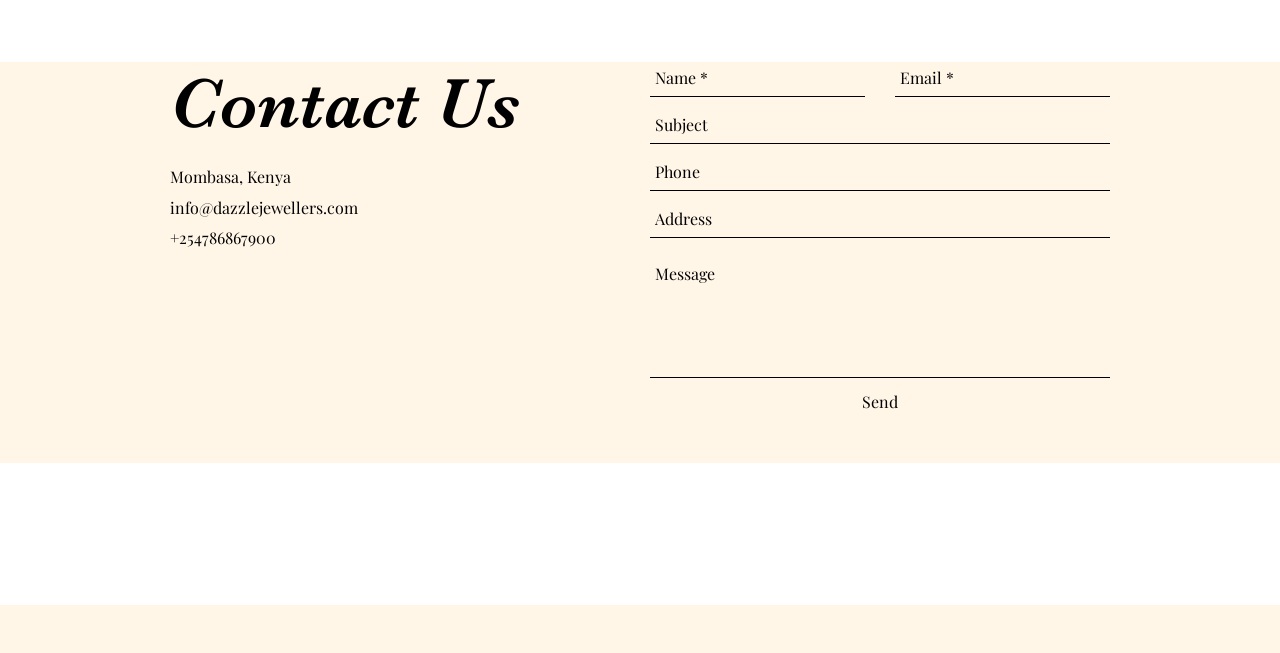What is the location of Dazzle Jewellers?
Answer the question with a detailed explanation, including all necessary information.

I found the location of Dazzle Jewellers by looking at the StaticText element with the text 'Mombasa, Kenya' which is located below the 'Contact Us' heading.